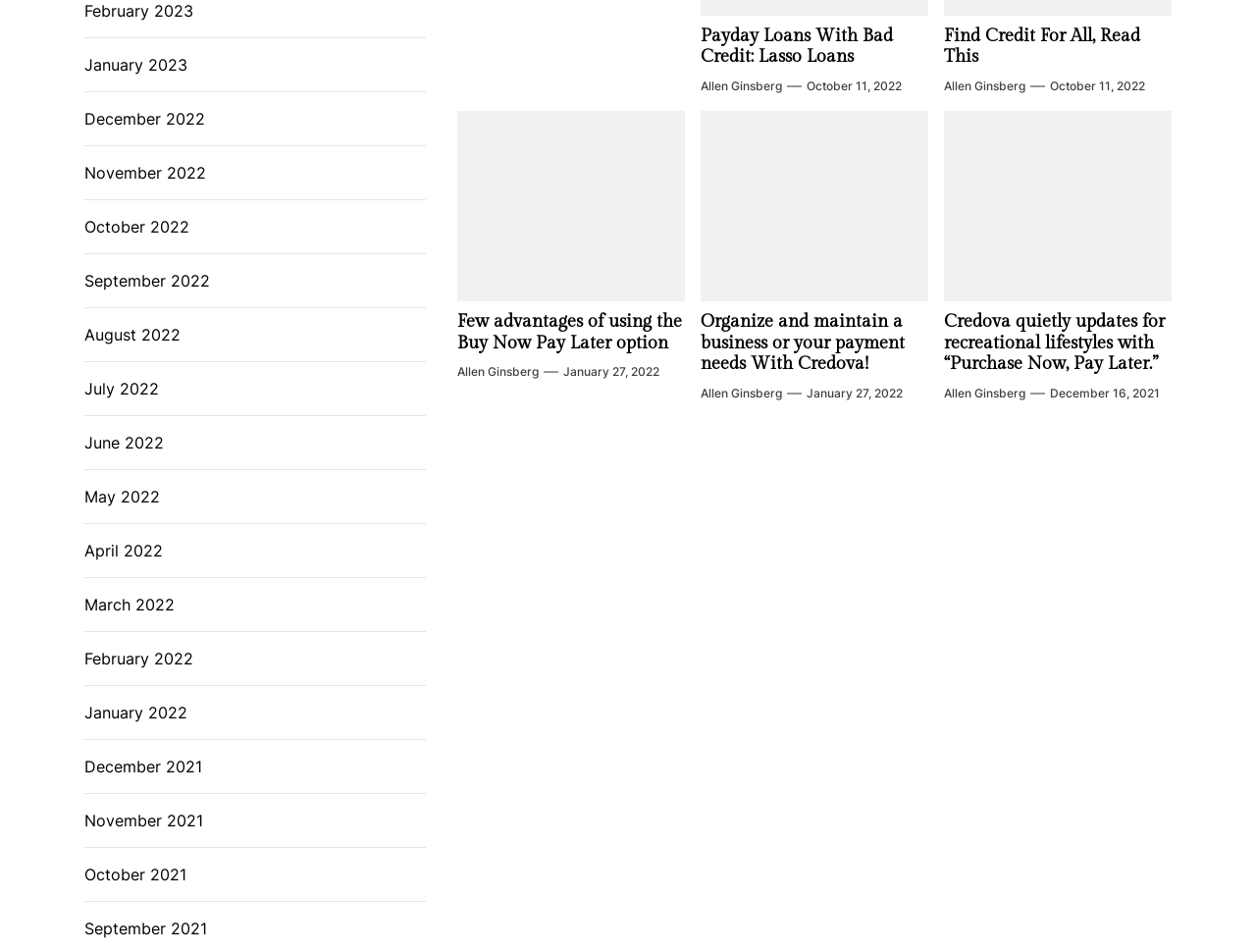Determine the bounding box coordinates of the clickable region to follow the instruction: "Learn about UBS's YES investigation and loss recovery".

None